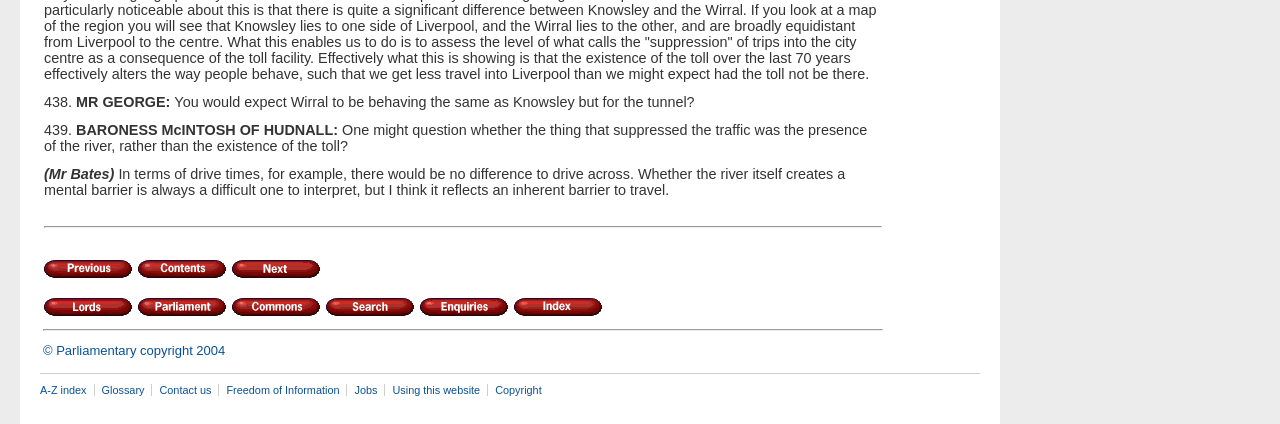Locate the bounding box coordinates of the UI element described by: "alt="contents"". Provide the coordinates as four float numbers between 0 and 1, formatted as [left, top, right, bottom].

[0.107, 0.609, 0.177, 0.647]